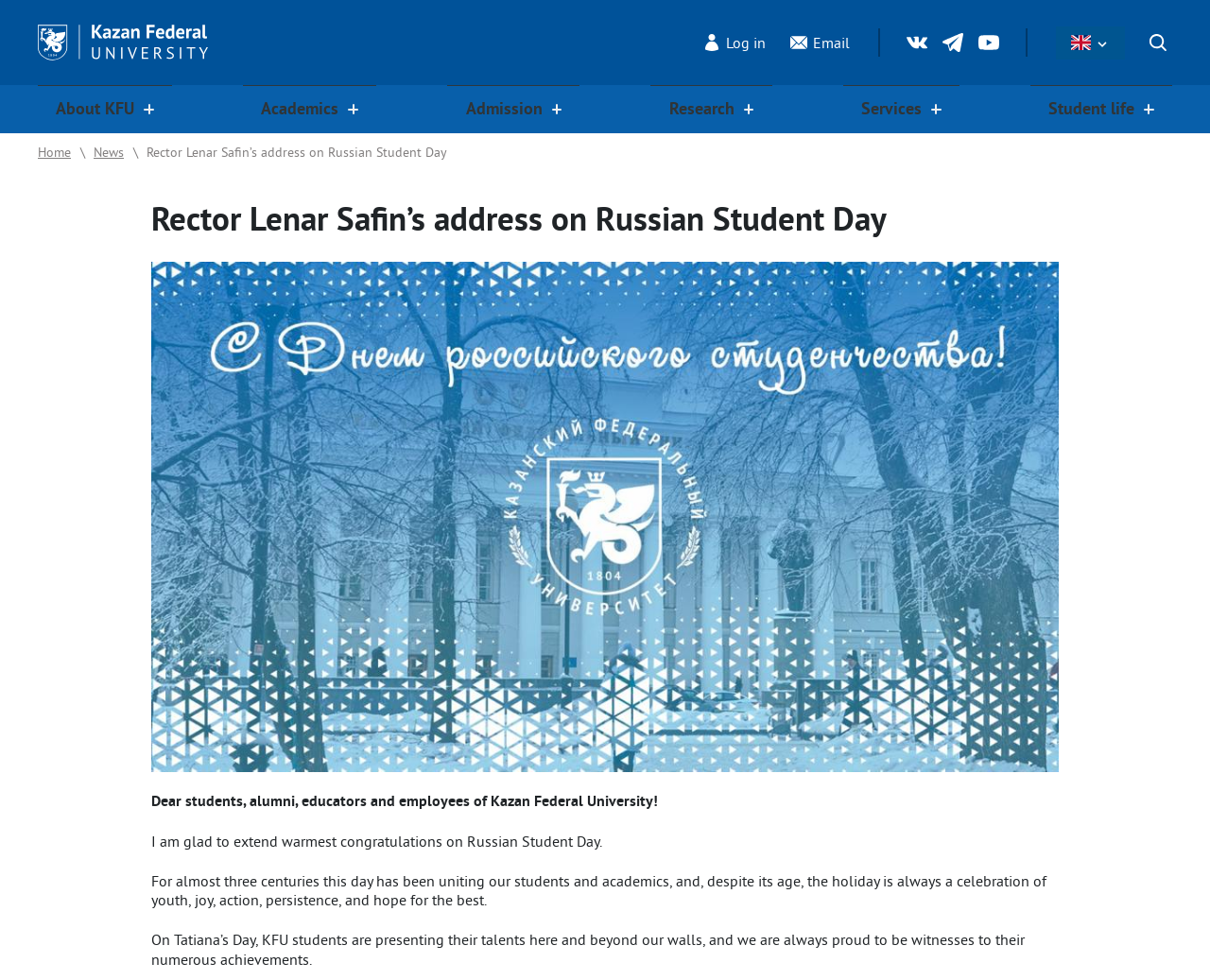Summarize the webpage in an elaborate manner.

The webpage is about Rector Lenar Safin's address on Russian Student Day at Kazan Federal University. At the top left, there is a link to the university's homepage, accompanied by a small image of the university's logo. To the right of the logo, there are several social media links, including Email, вКонтакте, Телеграм, and Ютуб, each with a corresponding icon. 

On the top right, there is a login button and a search button. Below the top navigation bar, there is a main menu with several expandable submenus, including About KFU, Academics, Admission, Research, Services, and Student life. Each submenu has a button to expand or collapse it.

Below the main menu, there is a breadcrumb navigation bar showing the current page's location in the website's hierarchy. The breadcrumb trail starts with a "Home" link, followed by a "News" link, and finally the current page's title, "Rector Lenar Safin’s address on Russian Student Day".

The main content of the page is the rector's address, which is divided into several paragraphs. The address is headed by a large title, "Rector Lenar Safin’s address on Russian Student Day", and accompanied by a large figure or image that takes up most of the page's width. The text of the address is a congratulatory message to students, alumni, educators, and employees of Kazan Federal University on Russian Student Day, highlighting the importance of the holiday and the achievements of the university's students.